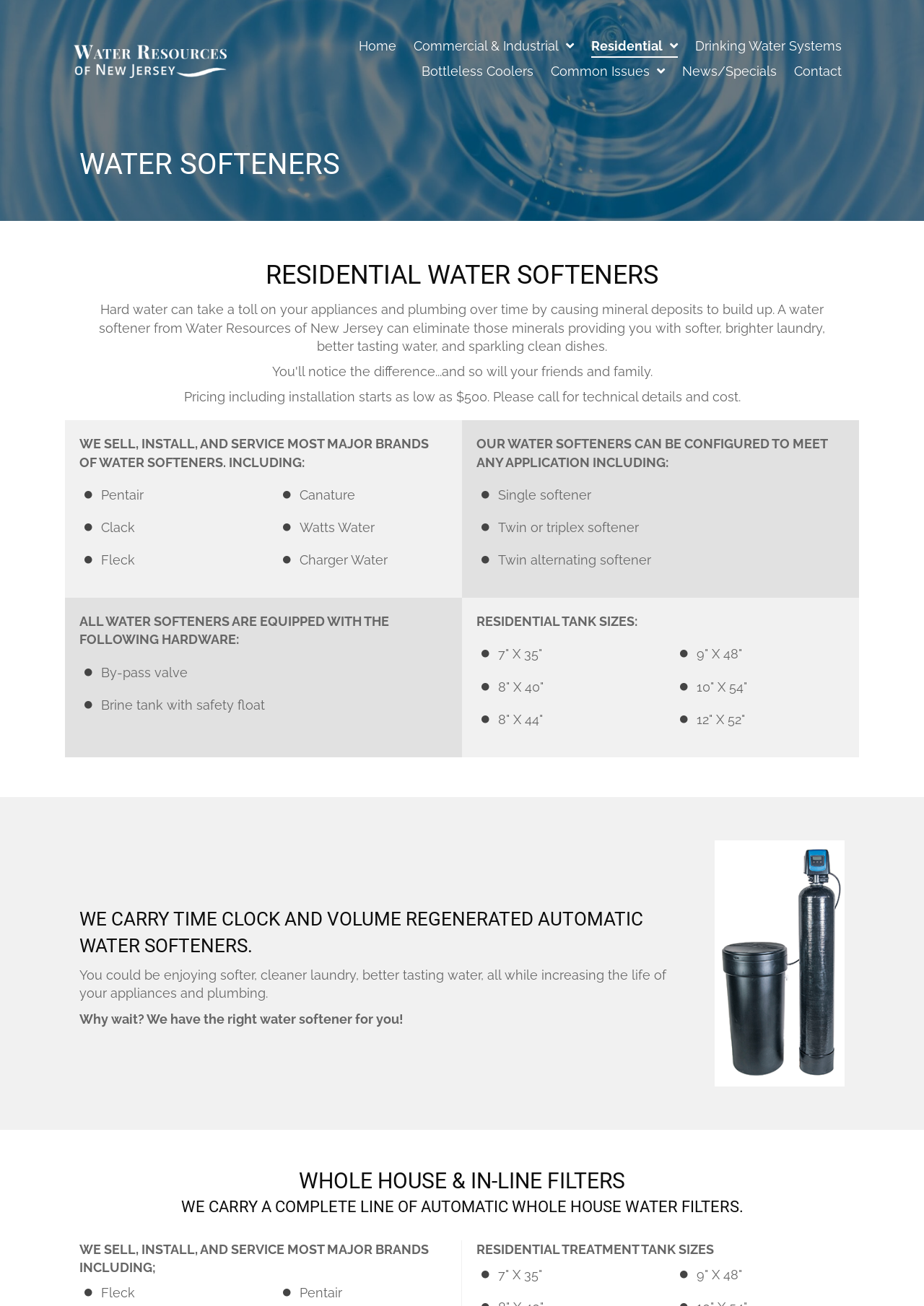Identify the coordinates of the bounding box for the element described below: "Residential". Return the coordinates as four float numbers between 0 and 1: [left, top, right, bottom].

[0.64, 0.03, 0.734, 0.044]